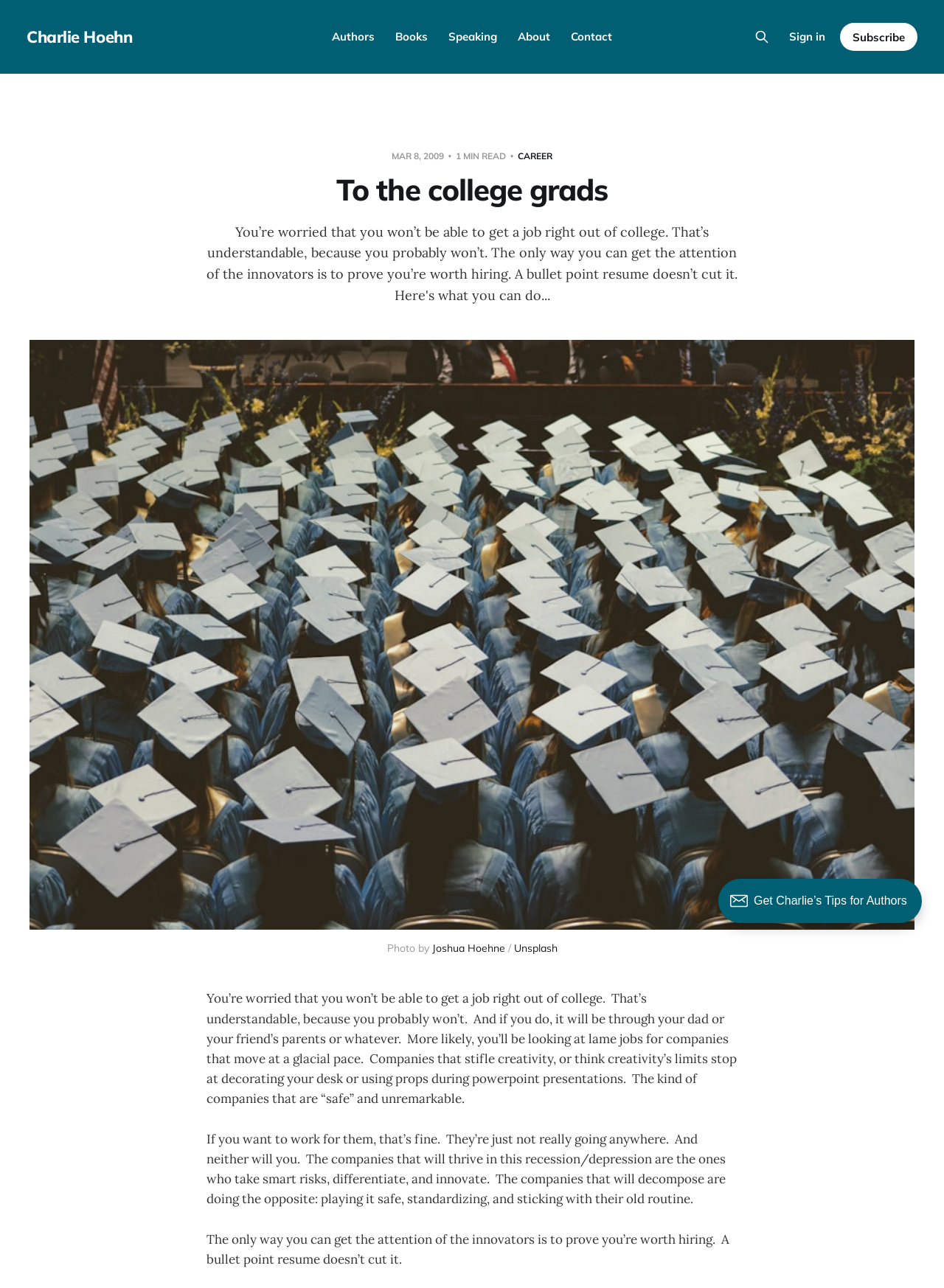Using the elements shown in the image, answer the question comprehensively: What is the topic of the article?

The topic of the article can be inferred from the link 'CAREER' located above the main heading. This link is categorized under the header, indicating that the article is related to career development.